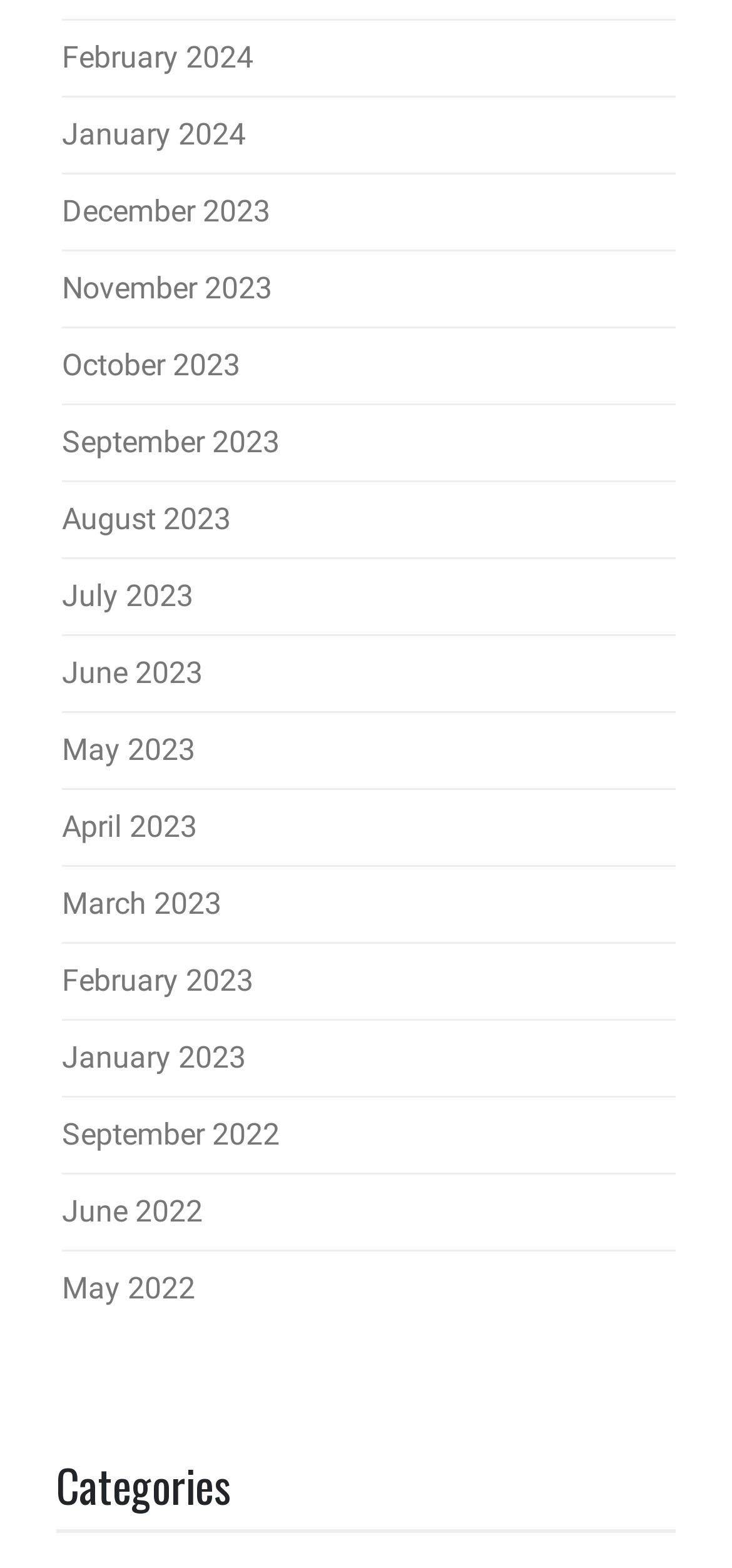Can you specify the bounding box coordinates of the area that needs to be clicked to fulfill the following instruction: "go to January 2023"?

[0.085, 0.662, 0.336, 0.685]